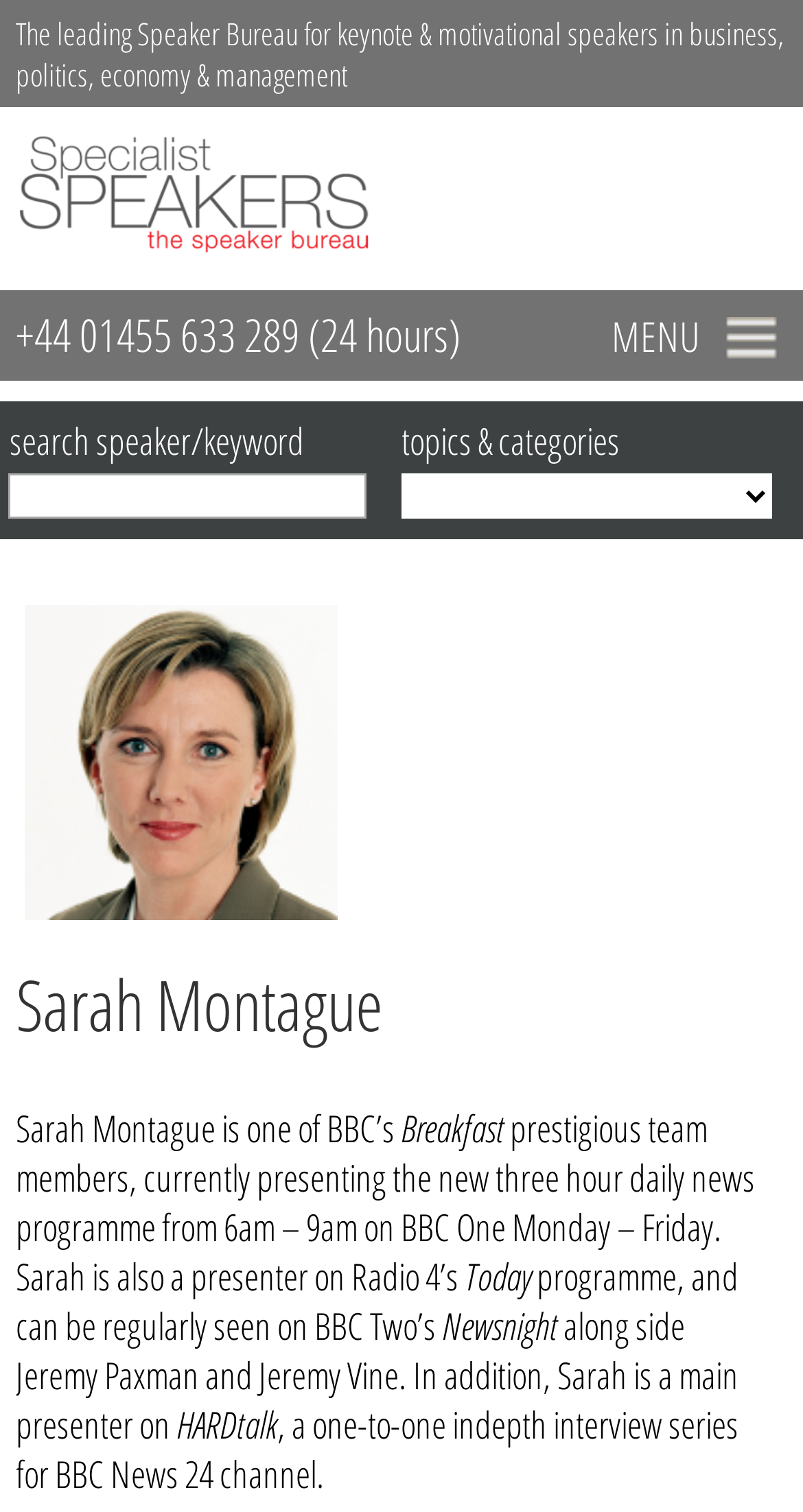Please determine the bounding box coordinates of the element to click on in order to accomplish the following task: "search for a speaker or keyword". Ensure the coordinates are four float numbers ranging from 0 to 1, i.e., [left, top, right, bottom].

[0.01, 0.314, 0.457, 0.343]